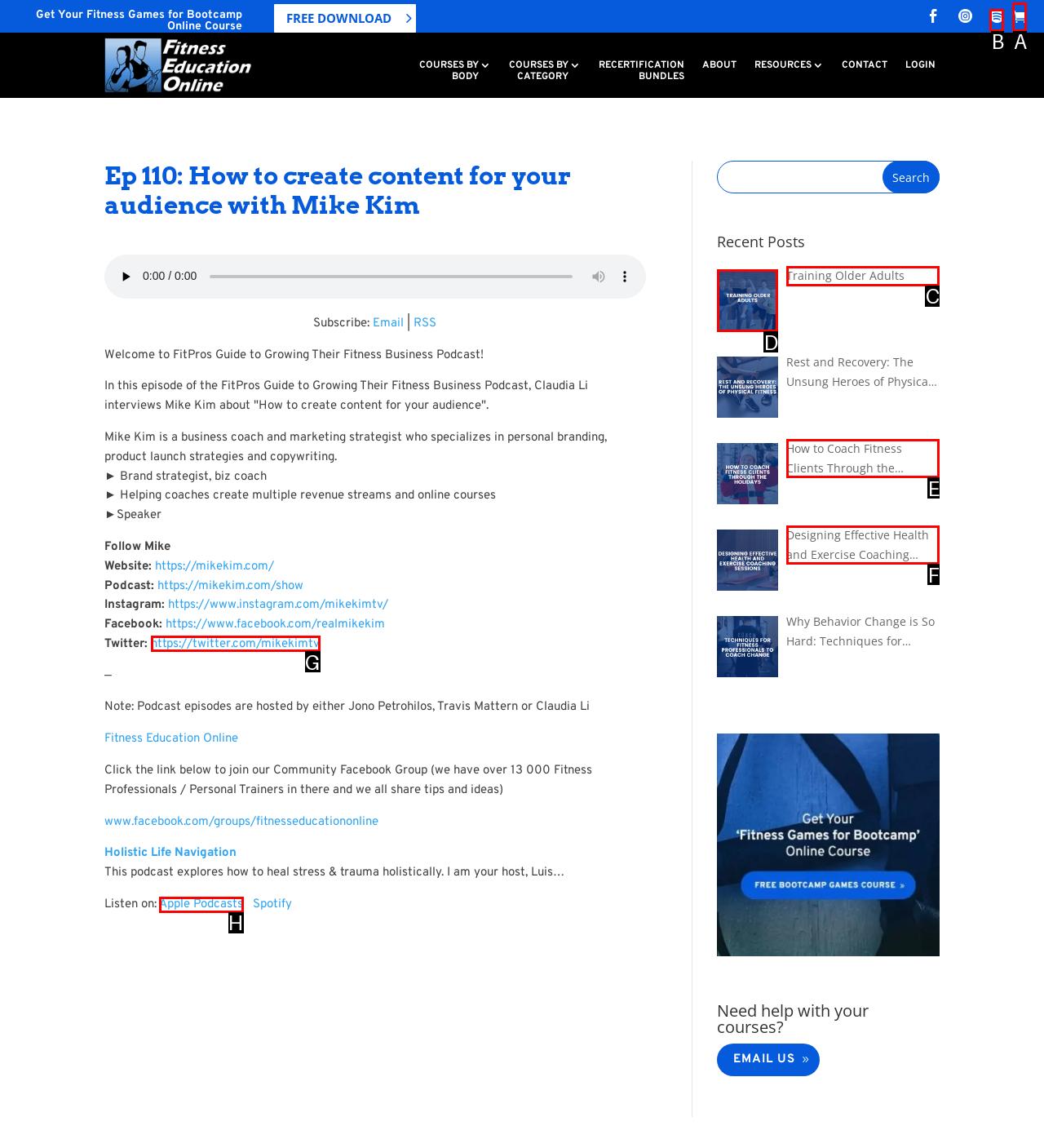Select the HTML element that needs to be clicked to perform the task: Read the recent post 'Training Older Adults'. Reply with the letter of the chosen option.

D